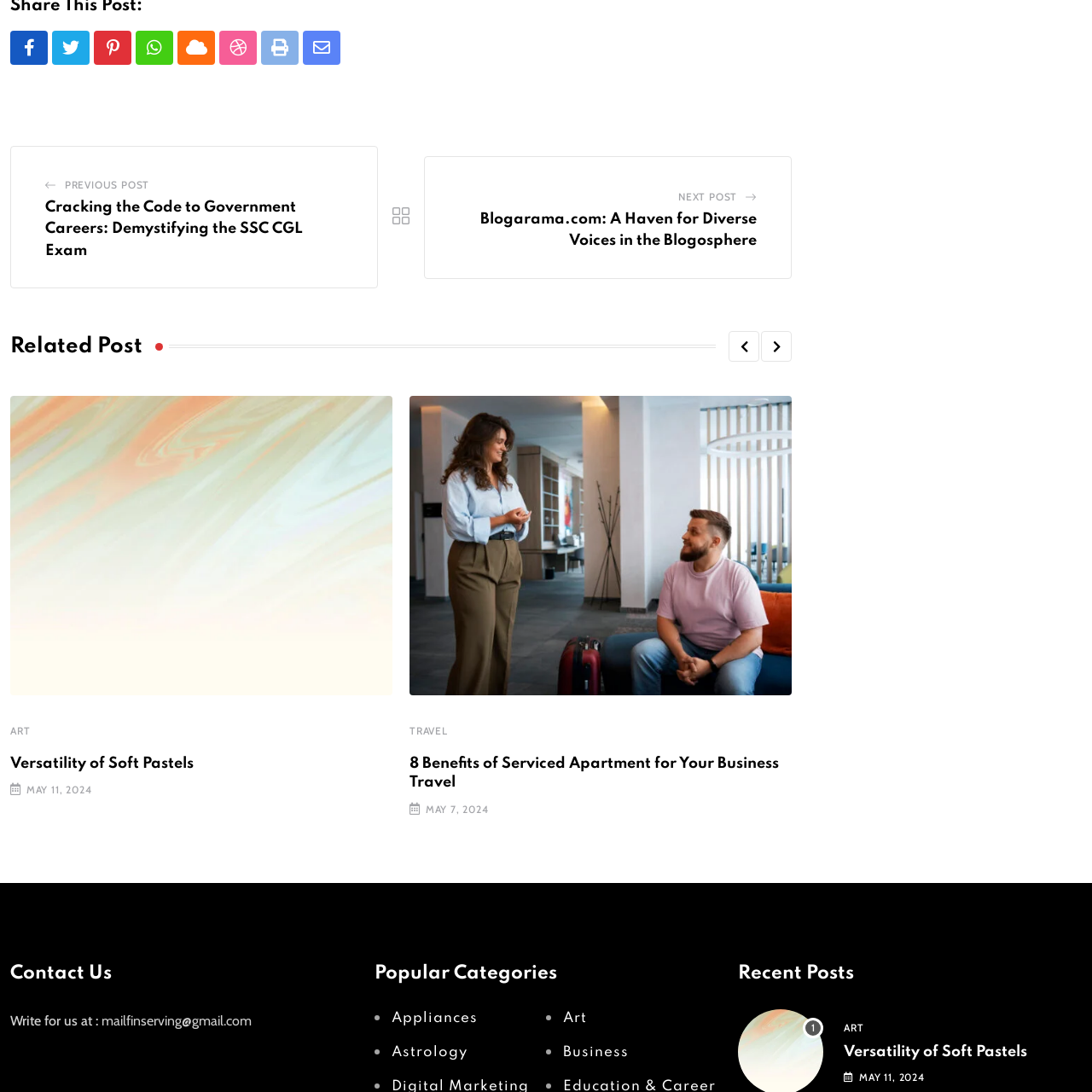Inspect the section within the red border, What is the range of colors of the soft pastels? Provide a one-word or one-phrase answer.

Soft pinks to rich blues and greens